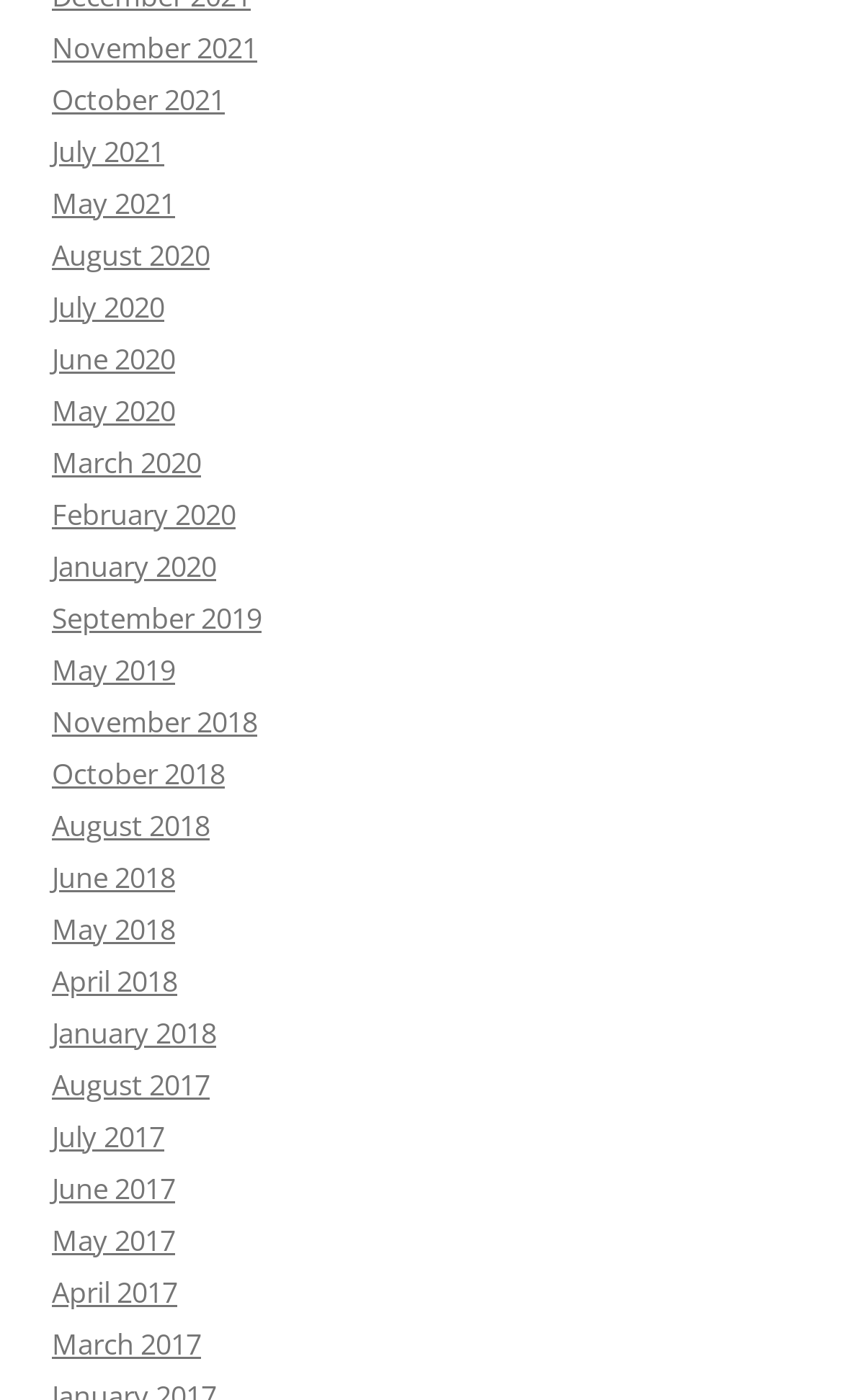Answer in one word or a short phrase: 
What is the most recent month listed?

November 2021